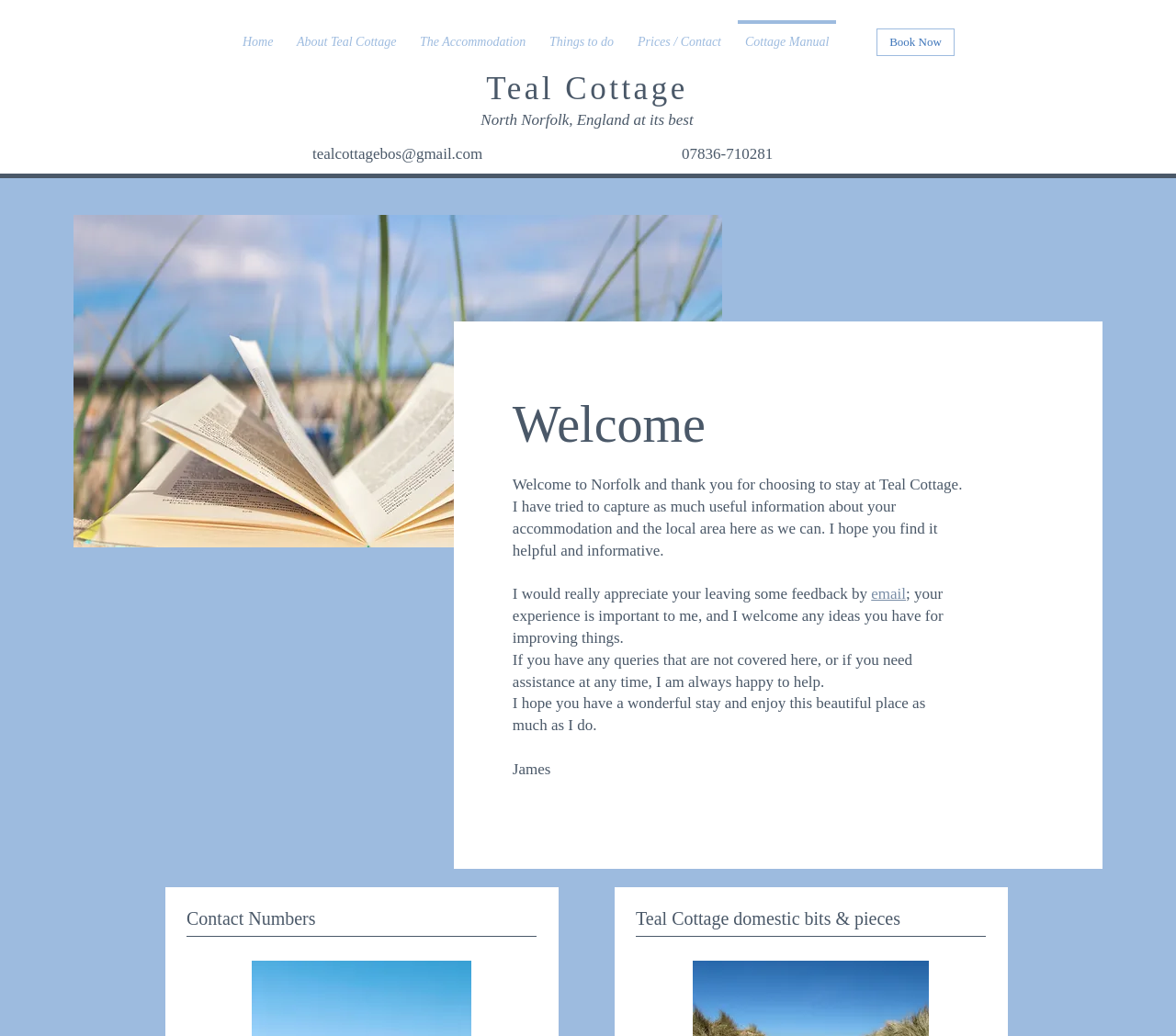Return the bounding box coordinates of the UI element that corresponds to this description: "Five years ago". The coordinates must be given as four float numbers in the range of 0 and 1, [left, top, right, bottom].

None